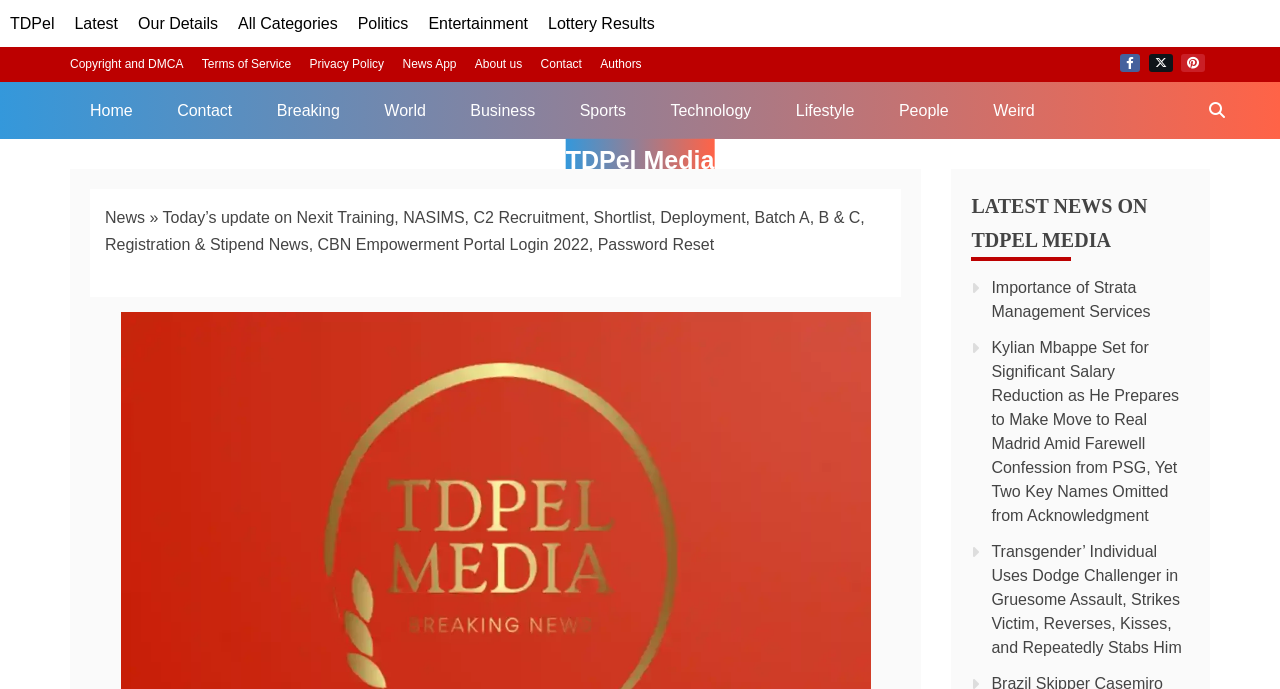Please give a succinct answer to the question in one word or phrase:
How many links are there in the 'LATEST NEWS ON TDPEL MEDIA' section?

3